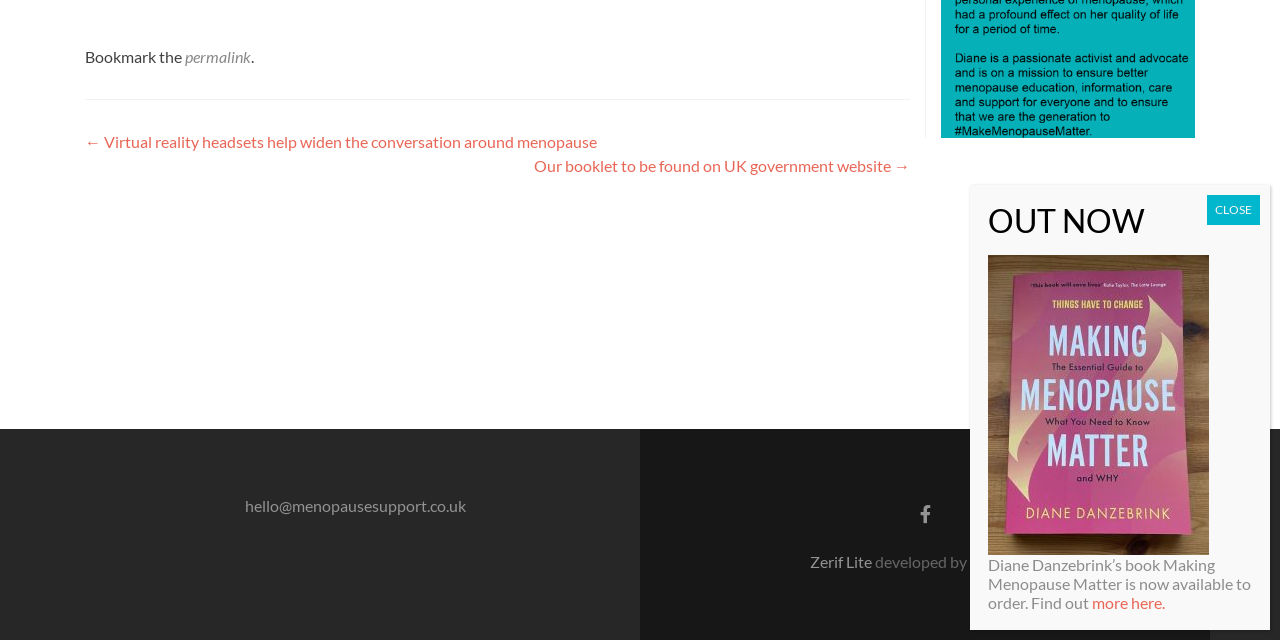Provide the bounding box coordinates of the UI element this sentence describes: "more here.".

[0.853, 0.927, 0.91, 0.956]